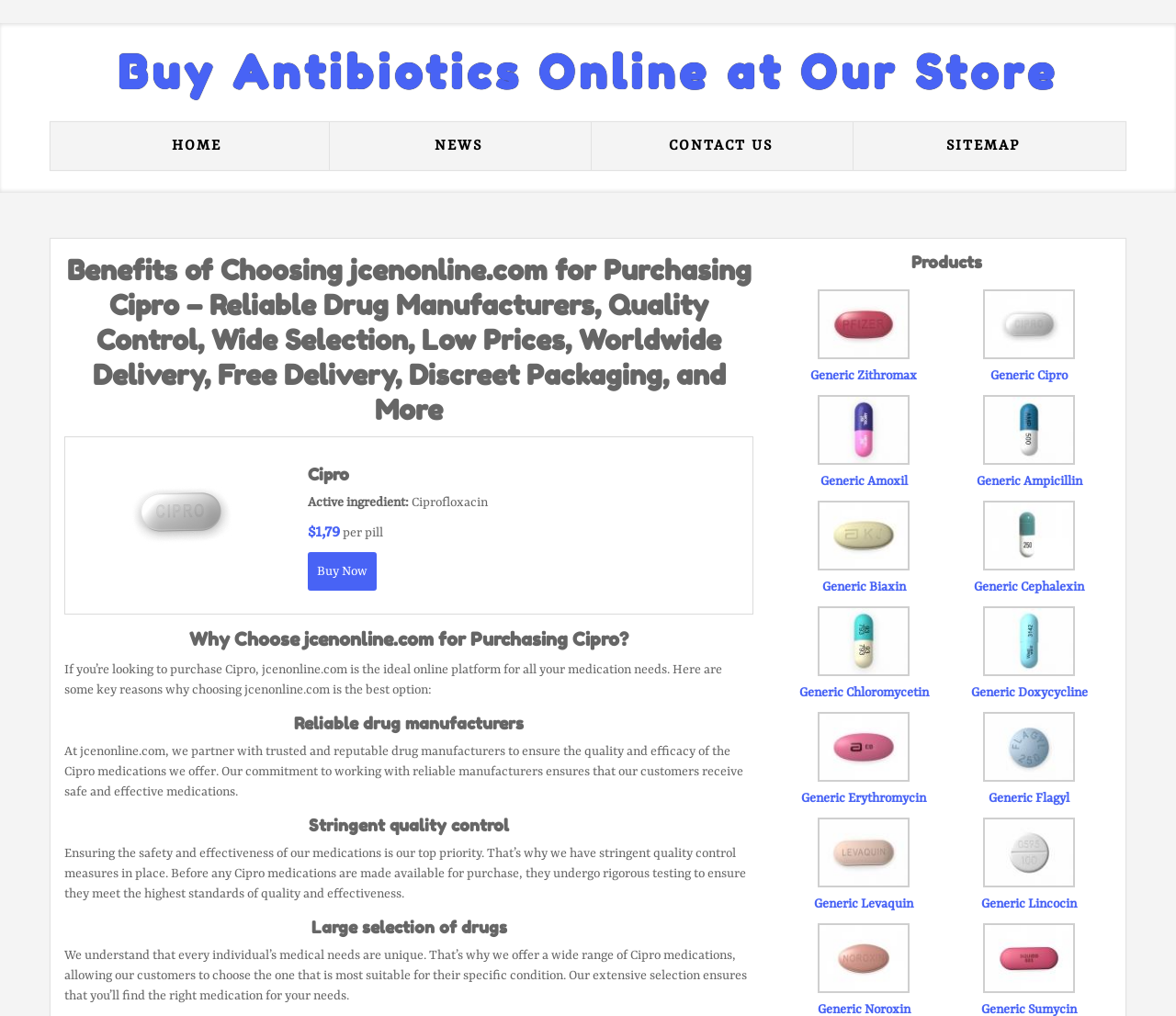What is the benefit of choosing jcenonline.com?
Look at the screenshot and give a one-word or phrase answer.

Reliable drug manufacturers